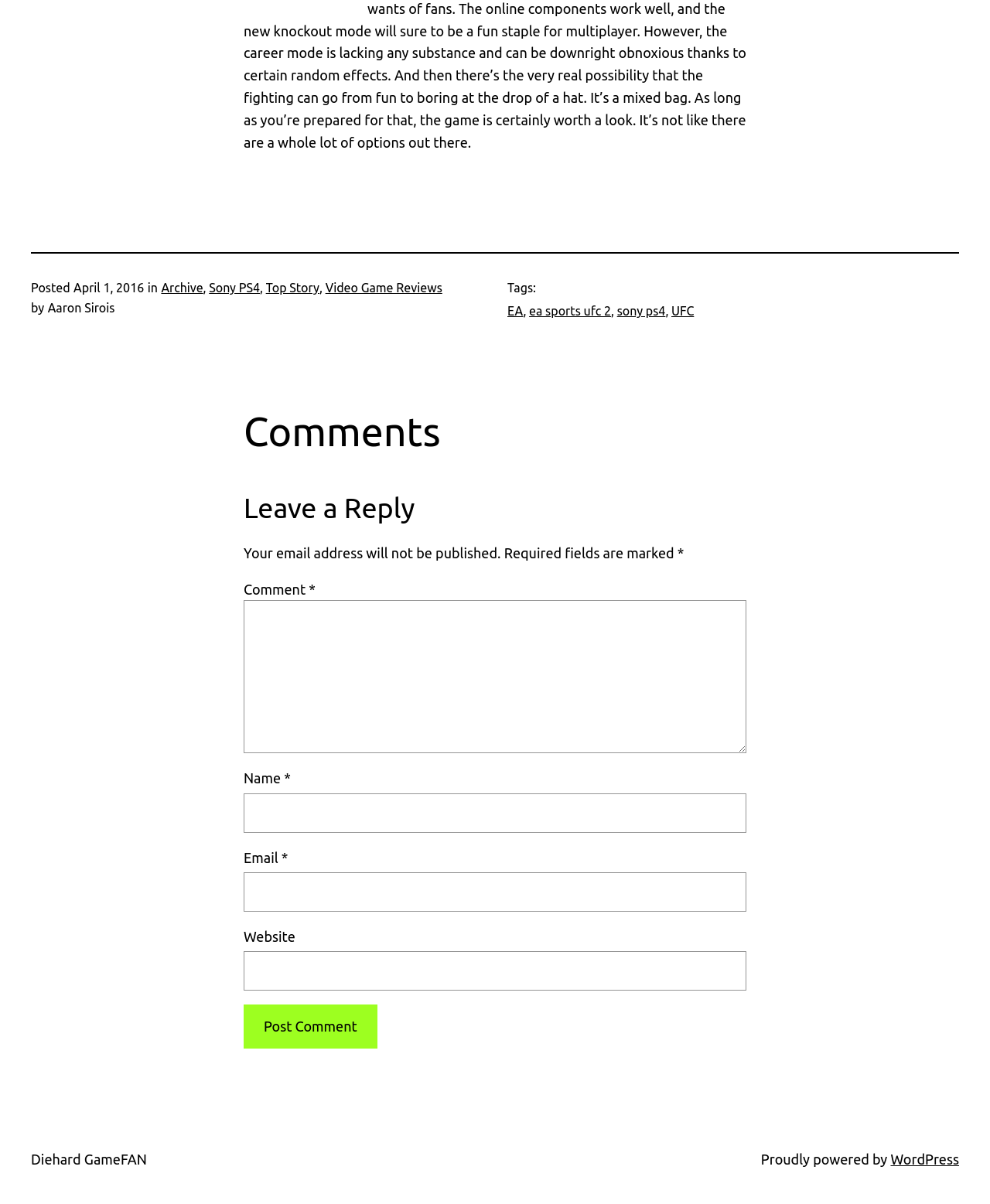What is the name of the website?
Answer with a single word or phrase, using the screenshot for reference.

Diehard GameFAN